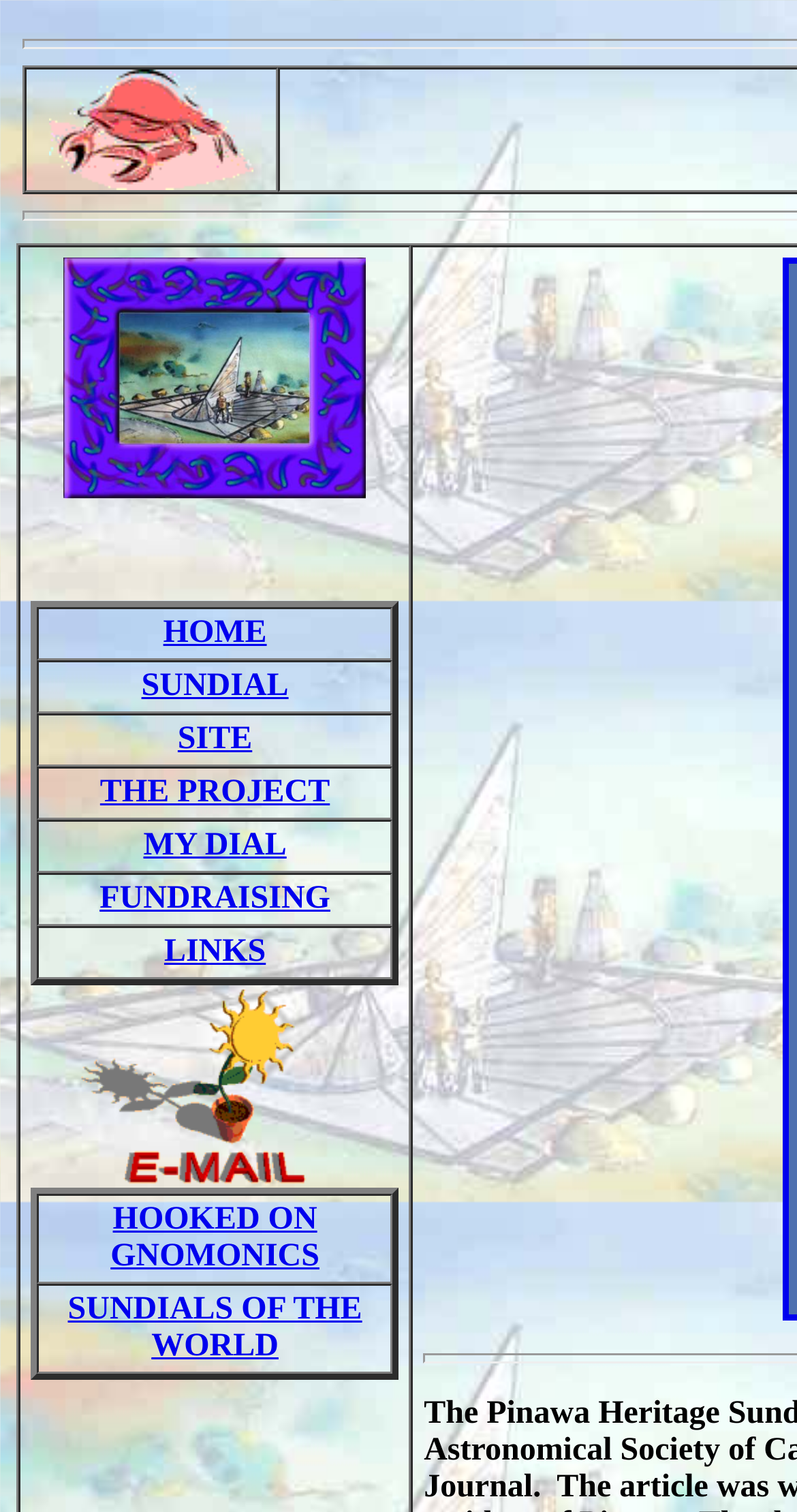Can you specify the bounding box coordinates of the area that needs to be clicked to fulfill the following instruction: "Click on HOME"?

[0.046, 0.402, 0.493, 0.437]